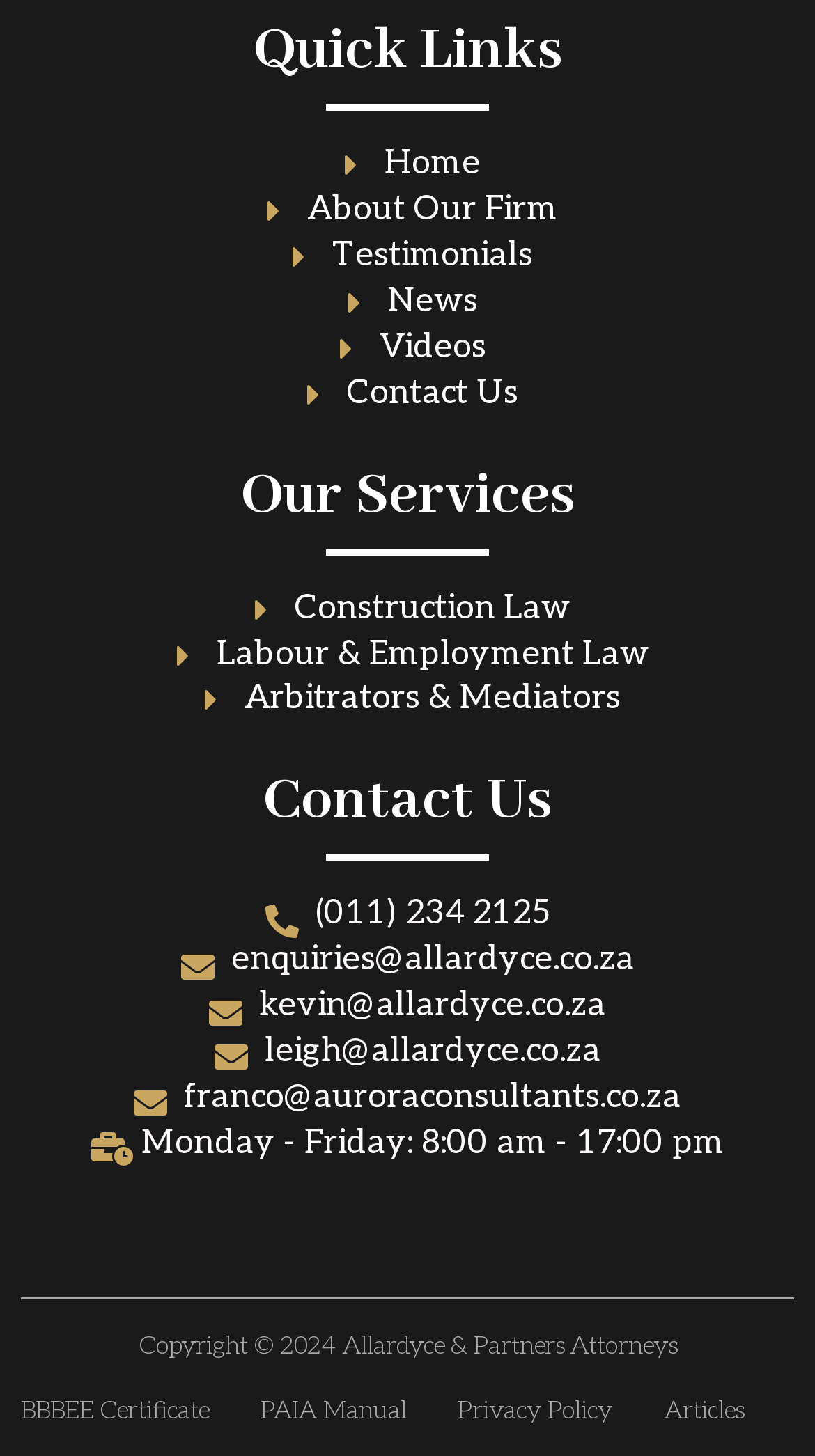Please find the bounding box coordinates of the element that needs to be clicked to perform the following instruction: "view articles". The bounding box coordinates should be four float numbers between 0 and 1, represented as [left, top, right, bottom].

[0.814, 0.955, 0.912, 0.986]